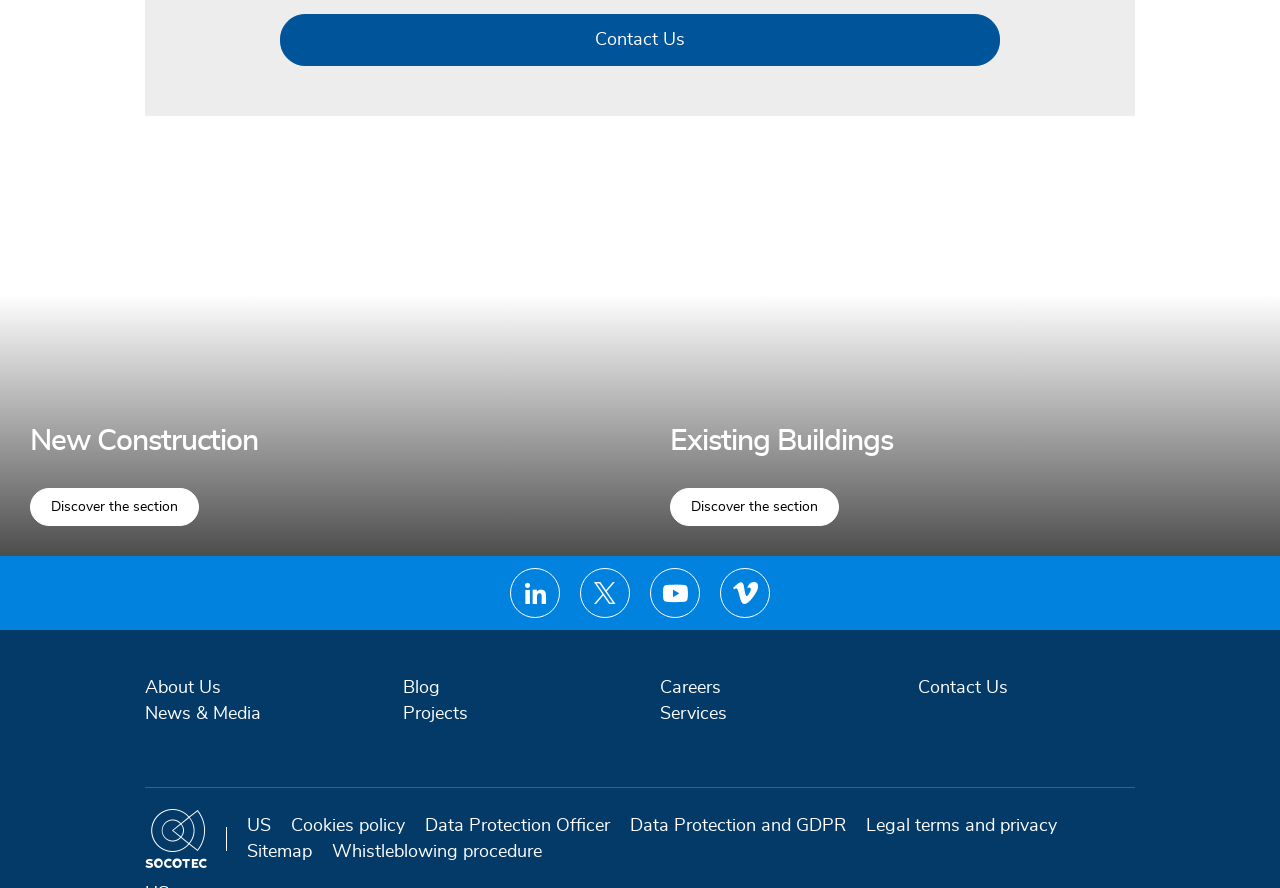Give a short answer to this question using one word or a phrase:
What is the location of the 'Contact Us' link?

Top and bottom